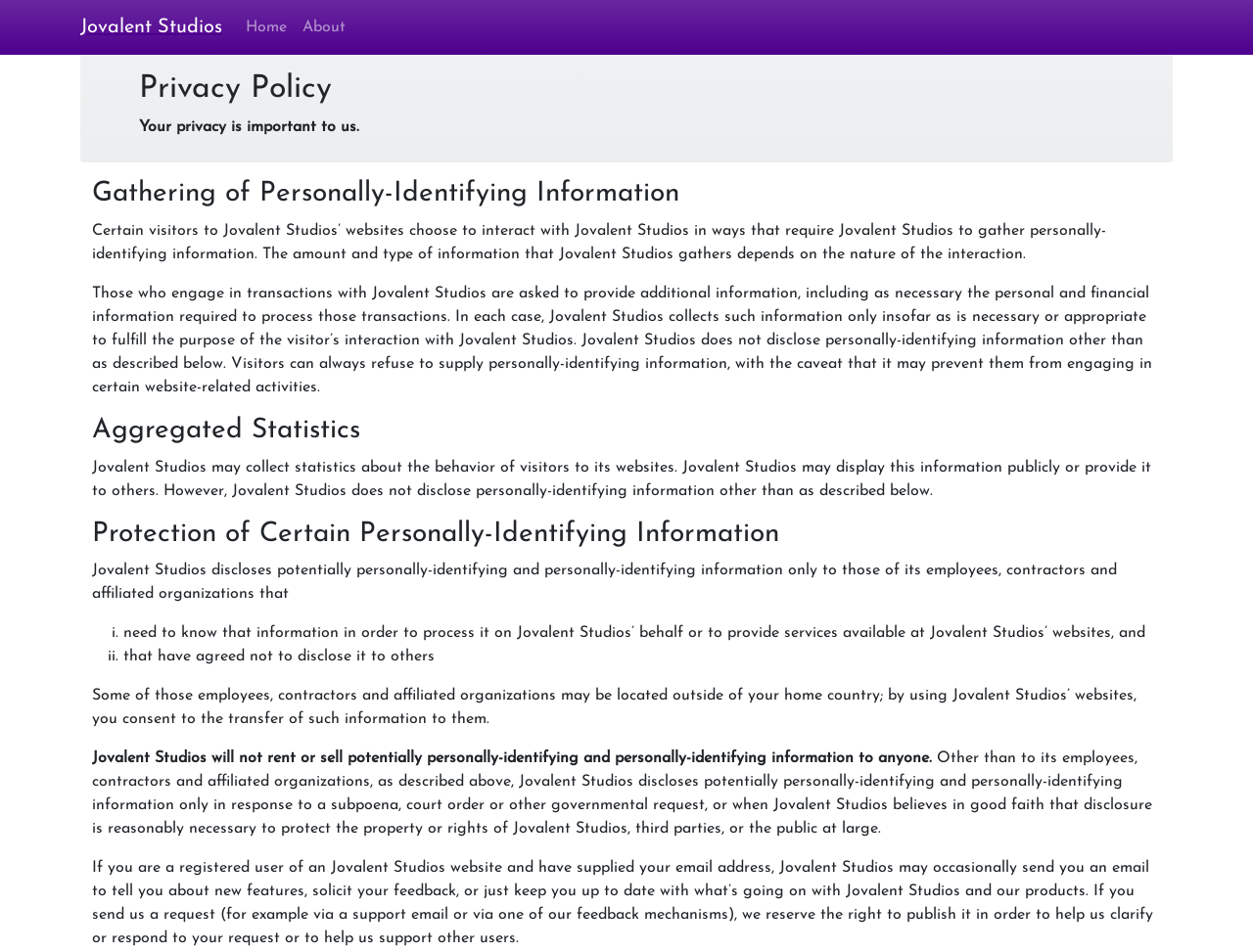What type of information does Jovalent Studios collect?
Refer to the image and give a detailed answer to the question.

According to the webpage, Jovalent Studios collects personally-identifying information from visitors who interact with the website in certain ways, such as engaging in transactions or providing personal and financial information.